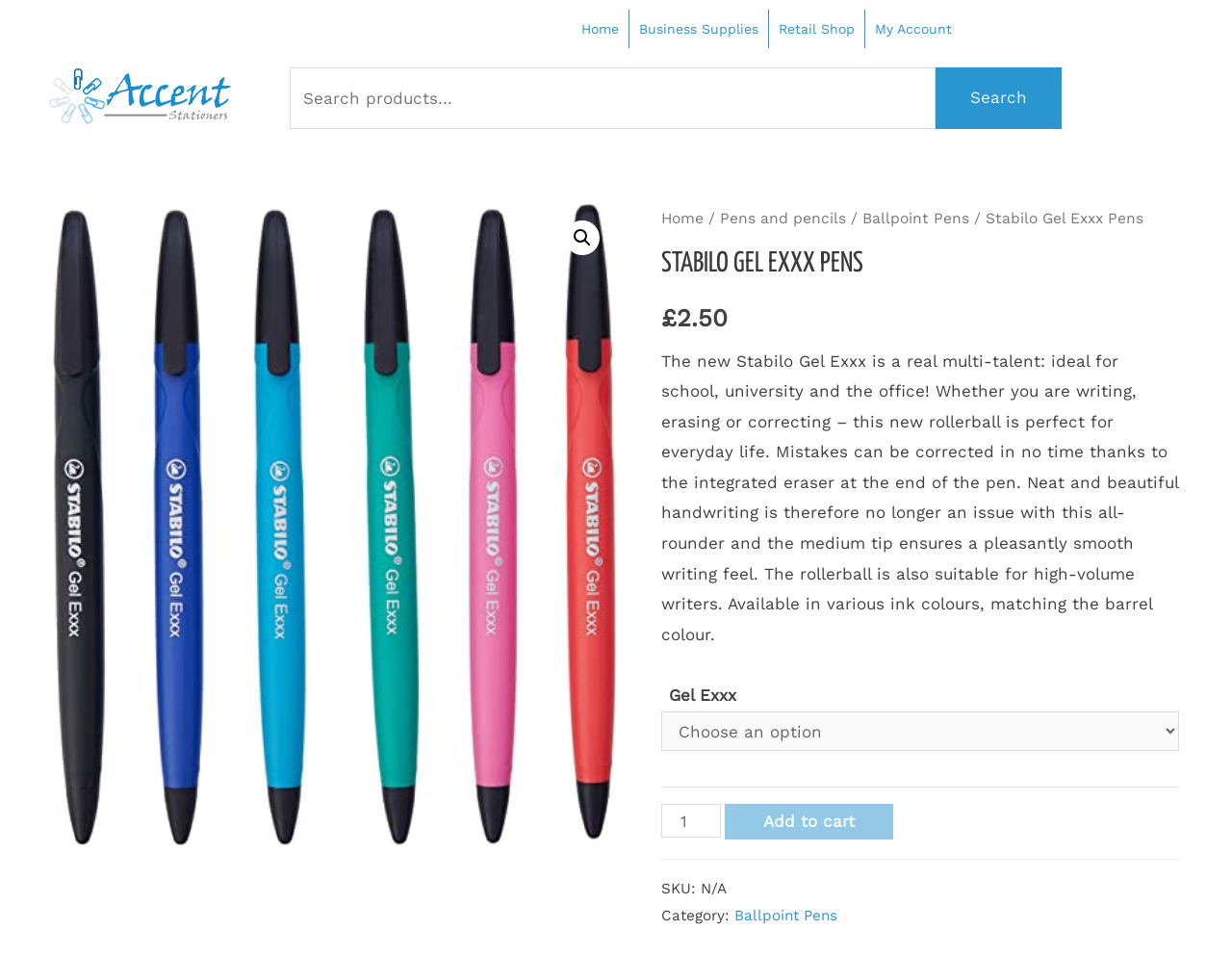What category does the Stabilo Gel Exxx Pen belong to?
Provide an in-depth answer to the question, covering all aspects.

I found the category information by looking at the text next to the label 'Category:', which says 'Ballpoint Pens'.